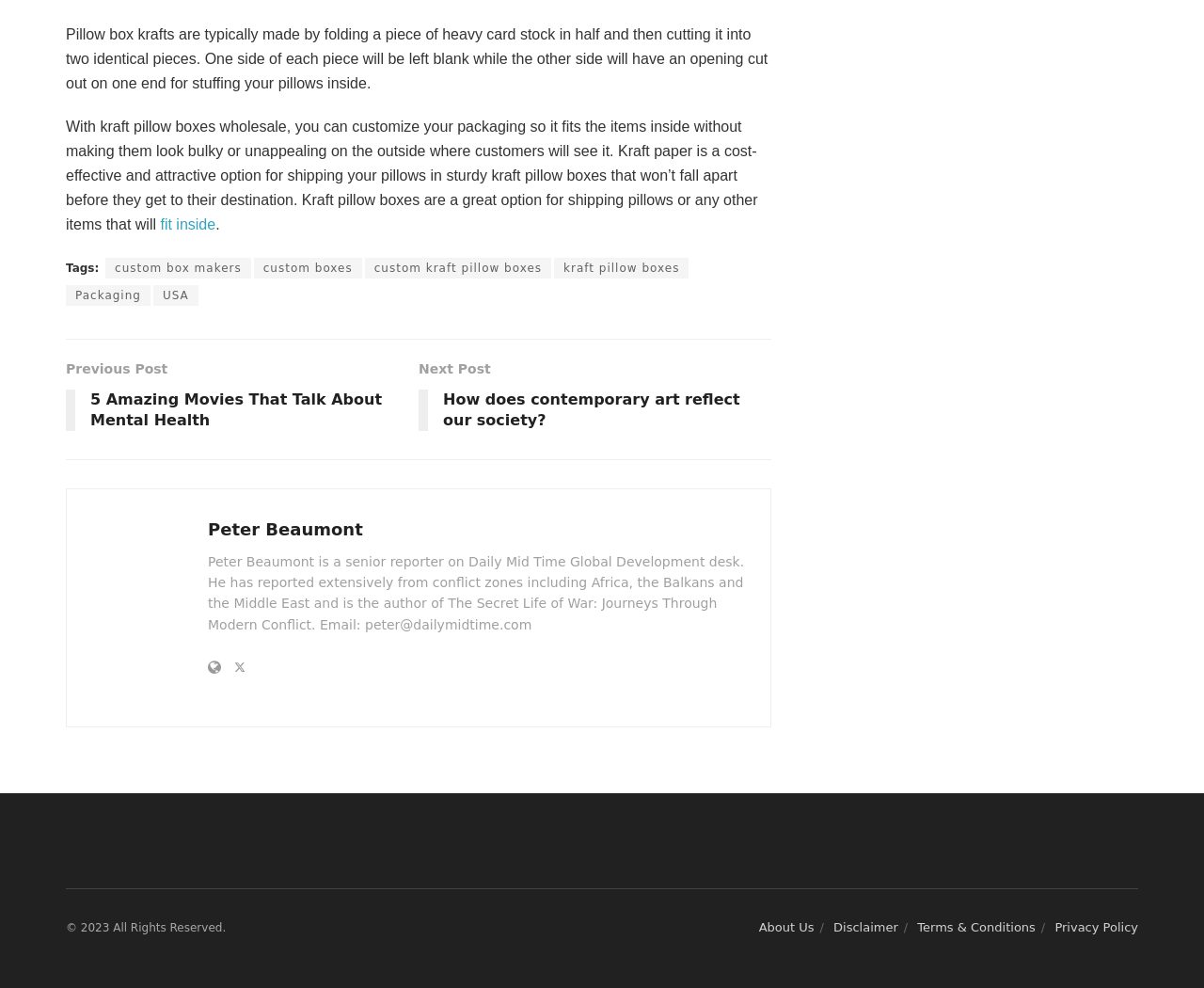Show the bounding box coordinates of the element that should be clicked to complete the task: "Explore the topic of packaging".

[0.055, 0.575, 0.125, 0.596]